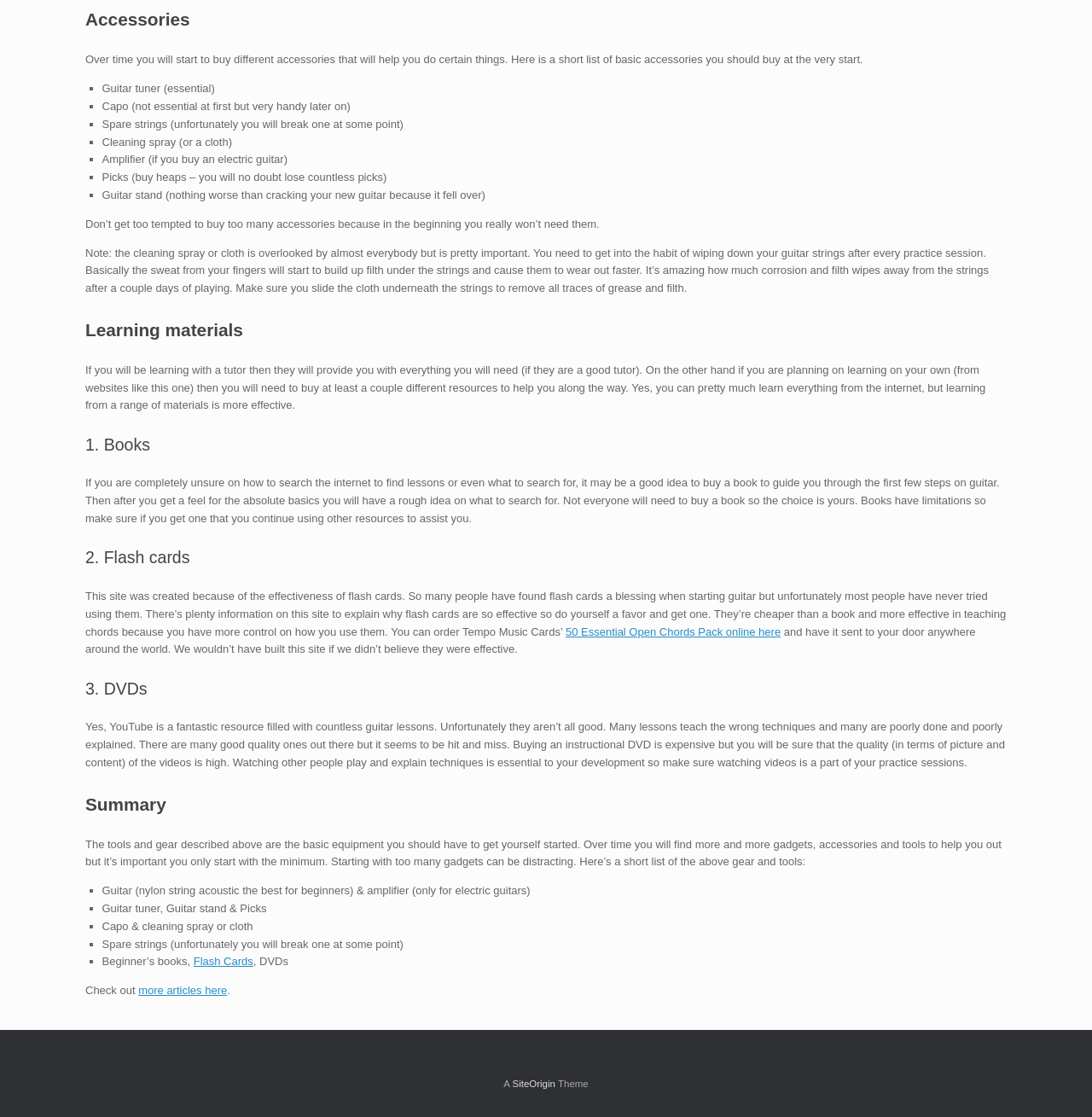Why is cleaning spray or cloth important?
Look at the screenshot and respond with one word or a short phrase.

To remove filth and corrosion